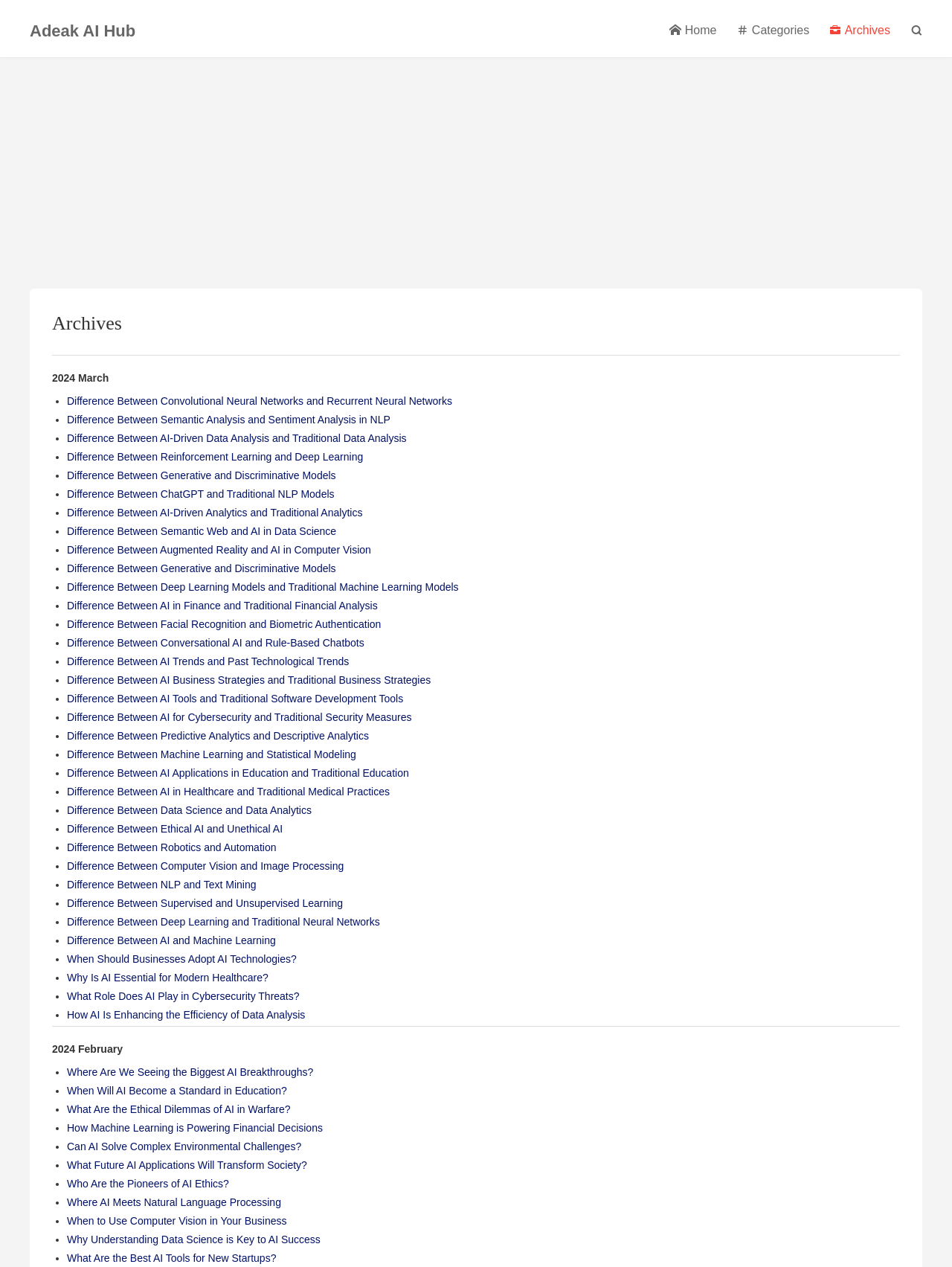What is the format of the article titles?
With the help of the image, please provide a detailed response to the question.

Many of the article titles on the webpage follow a format of 'Difference Between [Topic 1] and [Topic 2]', suggesting that the articles are comparative in nature.